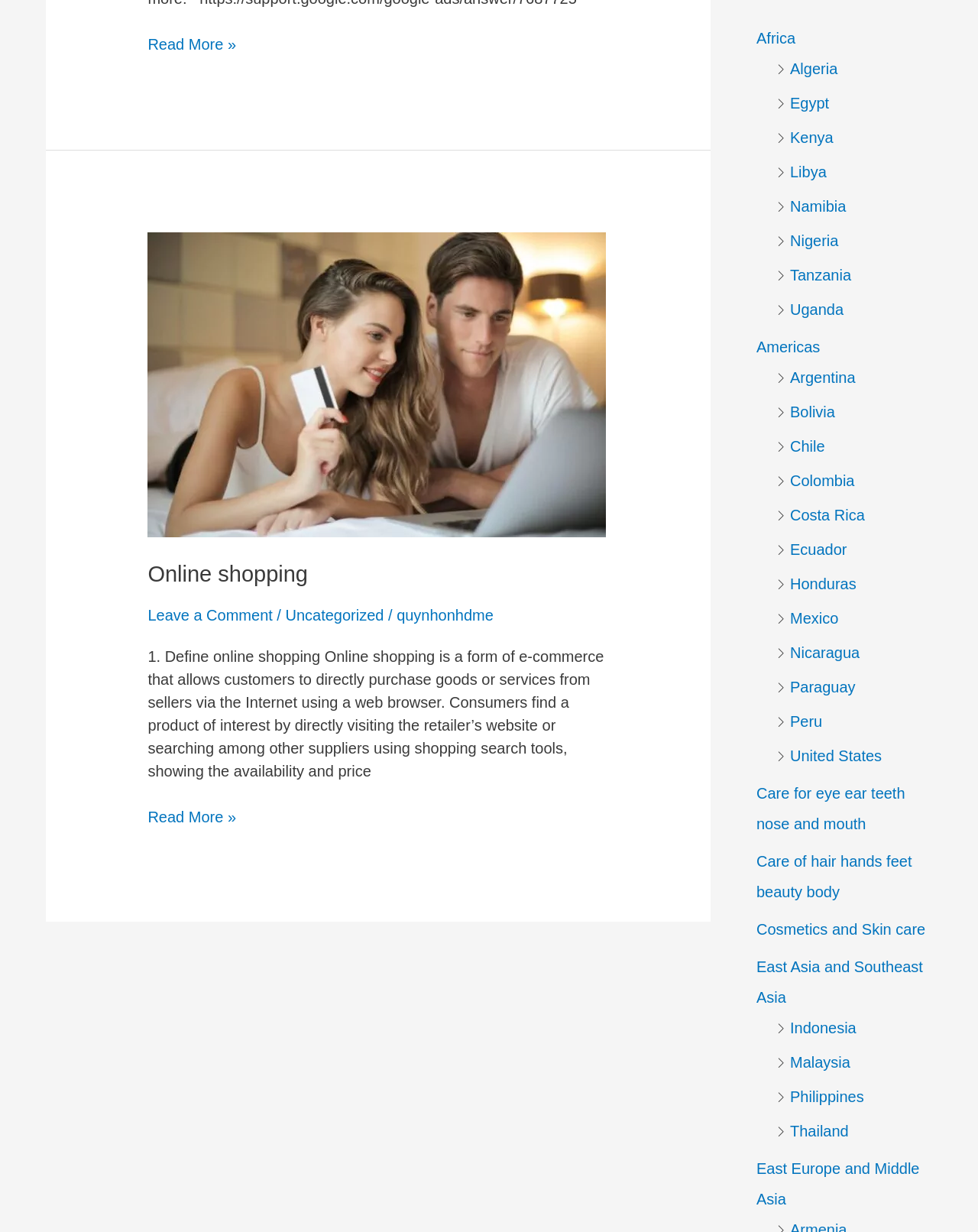Identify the coordinates of the bounding box for the element described below: "DR JANA JENKINS". Return the coordinates as four float numbers between 0 and 1: [left, top, right, bottom].

None